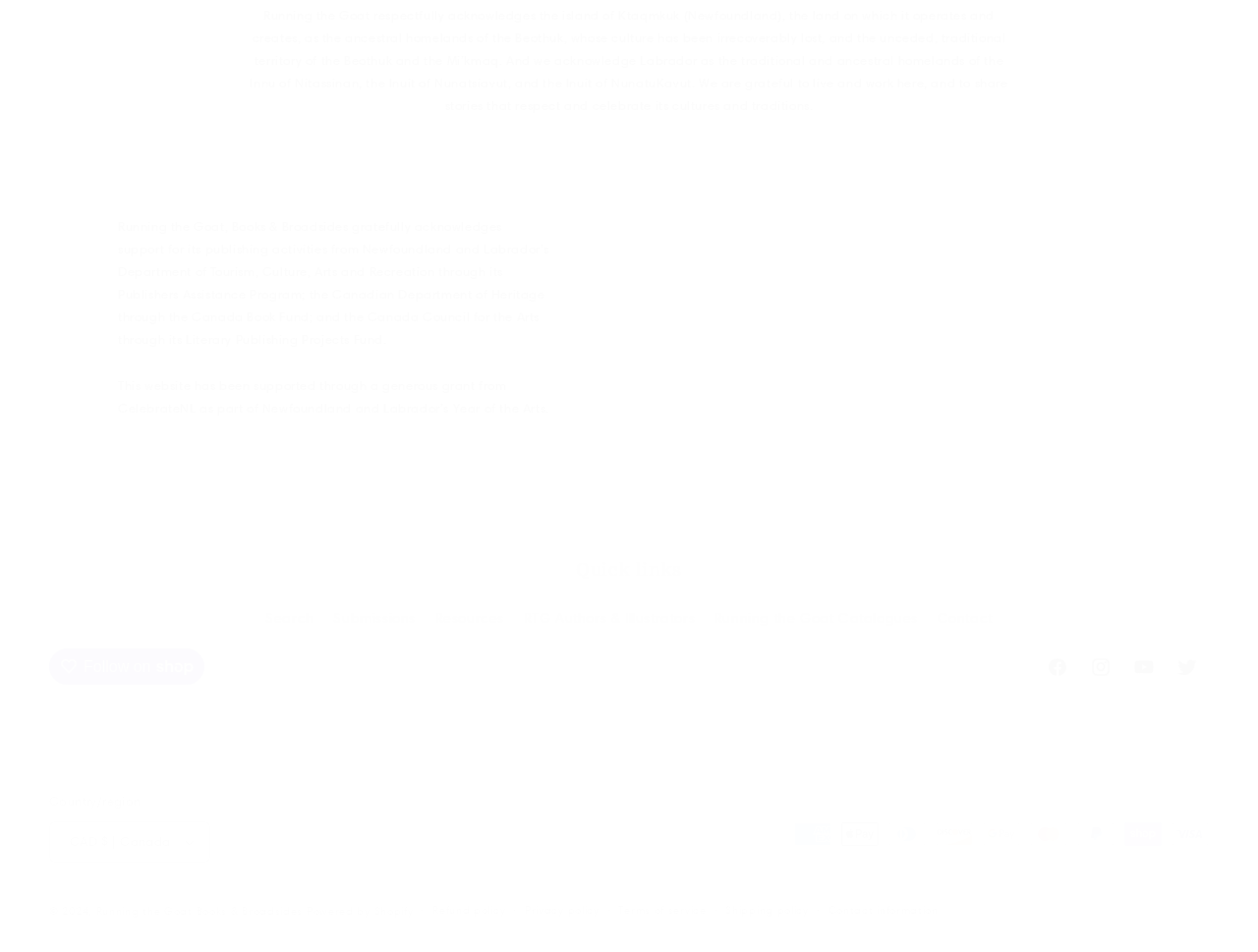Can you find the bounding box coordinates for the UI element given this description: "Refund policy"? Provide the coordinates as four float numbers between 0 and 1: [left, top, right, bottom].

[0.344, 0.947, 0.402, 0.966]